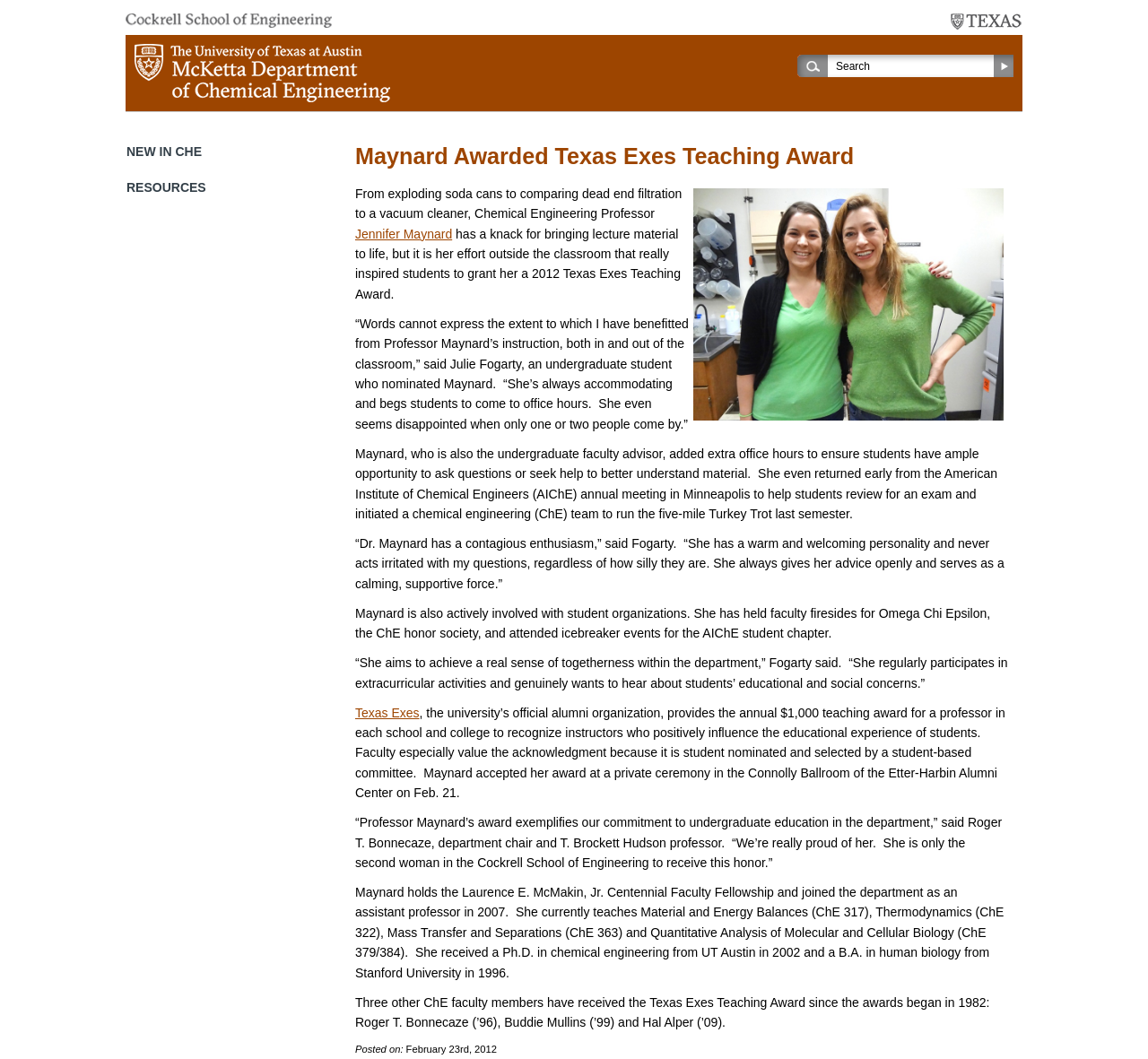Give a detailed explanation of the elements present on the webpage.

The webpage is about Professor Jennifer Maynard, a chemical engineering professor at the University of Texas at Austin, who has been awarded the Texas Exes Teaching Award. 

At the top of the page, there are three links to the Cockrell School of Engineering, the University of Texas at Austin, and the McKetta Department of Chemical Engineering, each accompanied by an image. 

Below these links, there is a search box and a search button. 

The main content of the page is divided into sections. The first section has a heading "Maynard Awarded Texas Exes Teaching Award" and features an image of Professor Maynard and her student Julie Fogarty in a lab. 

The text in this section describes Professor Maynard's teaching style, which is engaging and interactive, and her efforts to help students outside of the classroom. It also quotes Julie Fogarty, who nominated Professor Maynard for the award, praising her enthusiasm, warmth, and willingness to help students. 

The section also mentions Professor Maynard's involvement with student organizations and her commitment to undergraduate education. 

The next section provides more information about the Texas Exes Teaching Award, which is given annually to recognize instructors who positively influence the educational experience of students. 

The final section provides more information about Professor Maynard's background, including her research interests and the courses she teaches. 

At the bottom of the page, there is a footer section with a "Posted on" date and time.